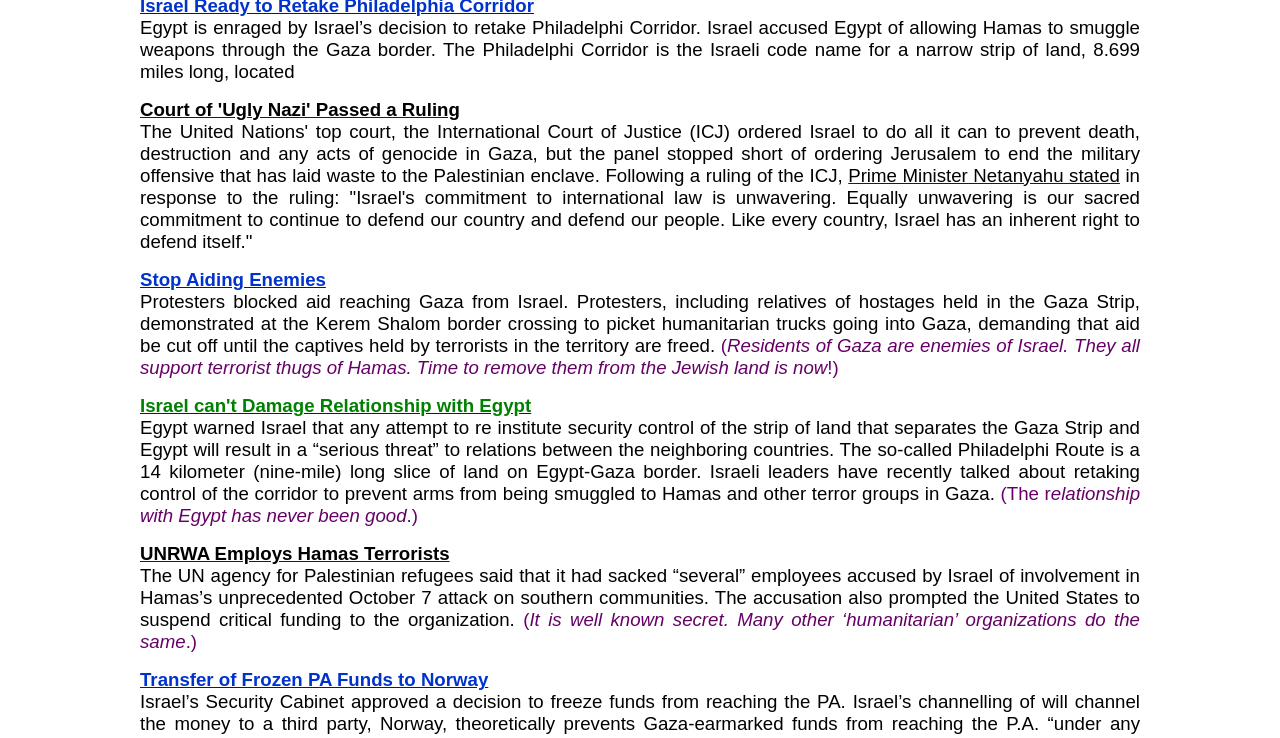Respond with a single word or phrase for the following question: 
What is Israel accused of by Egypt?

Retaking Philadelphi Corridor